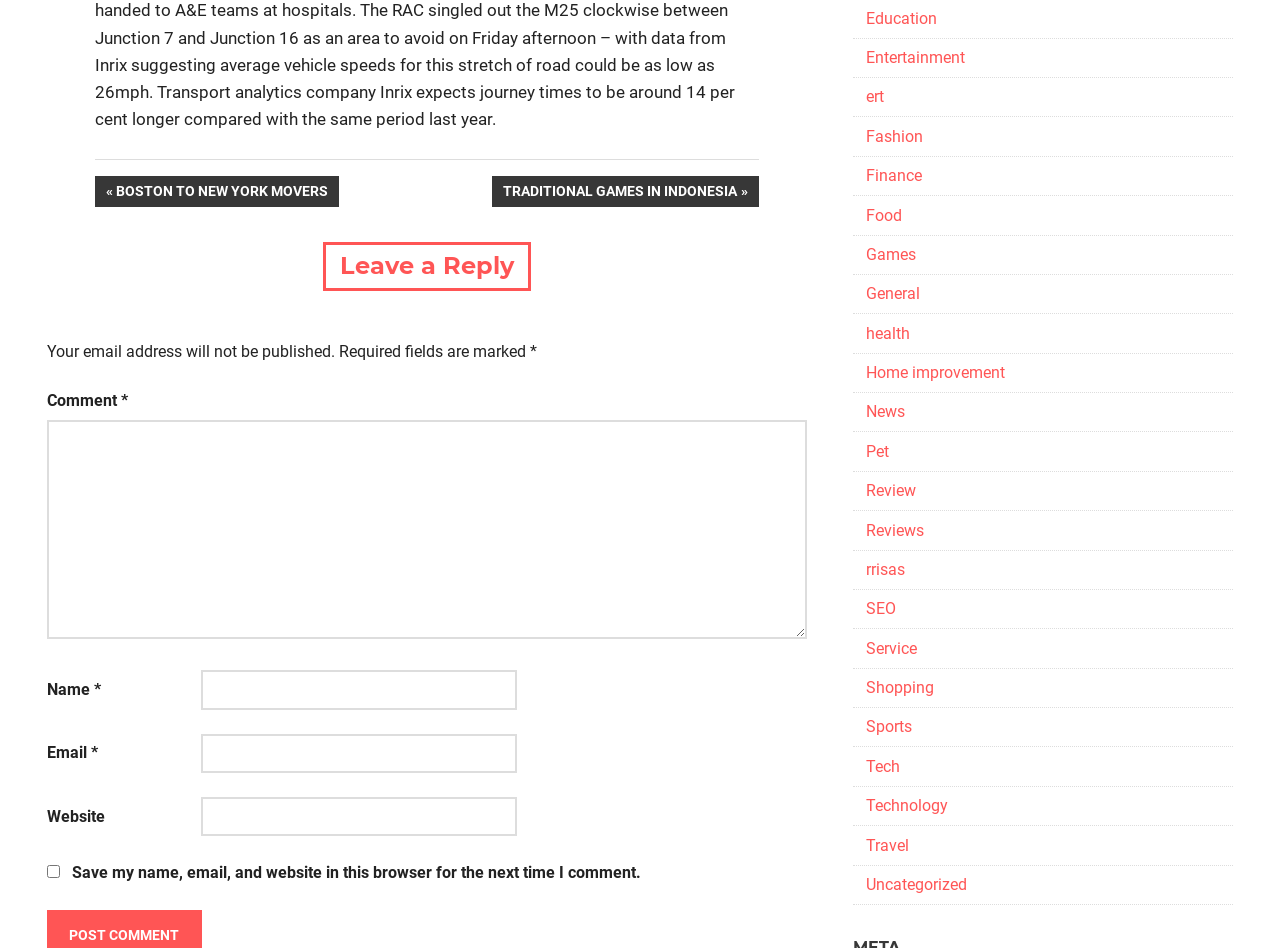Locate the bounding box of the UI element based on this description: "Uncategorized". Provide four float numbers between 0 and 1 as [left, top, right, bottom].

[0.677, 0.923, 0.756, 0.943]